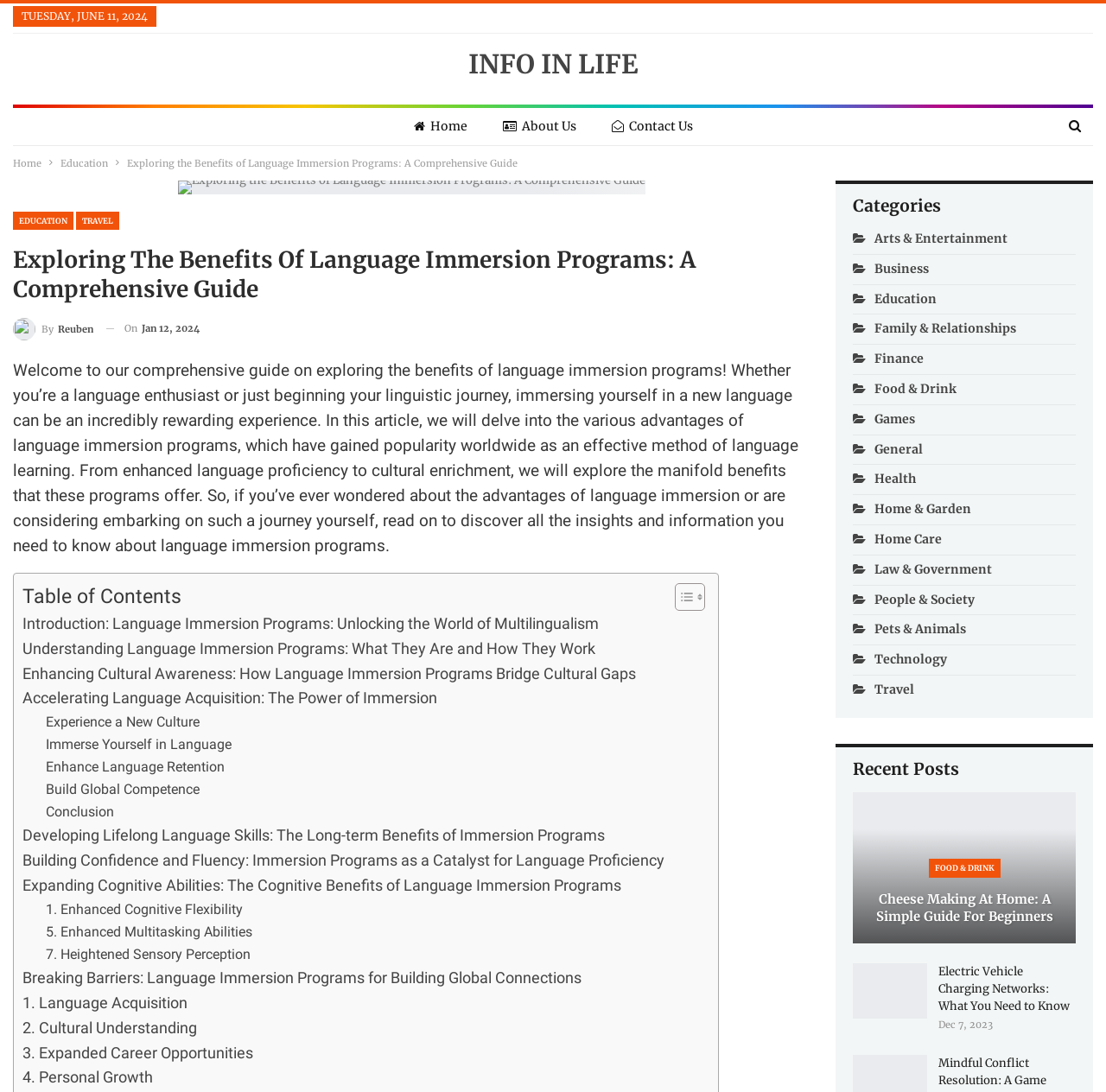Please find and report the bounding box coordinates of the element to click in order to perform the following action: "Explore the 'Education' category". The coordinates should be expressed as four float numbers between 0 and 1, in the format [left, top, right, bottom].

[0.443, 0.096, 0.532, 0.135]